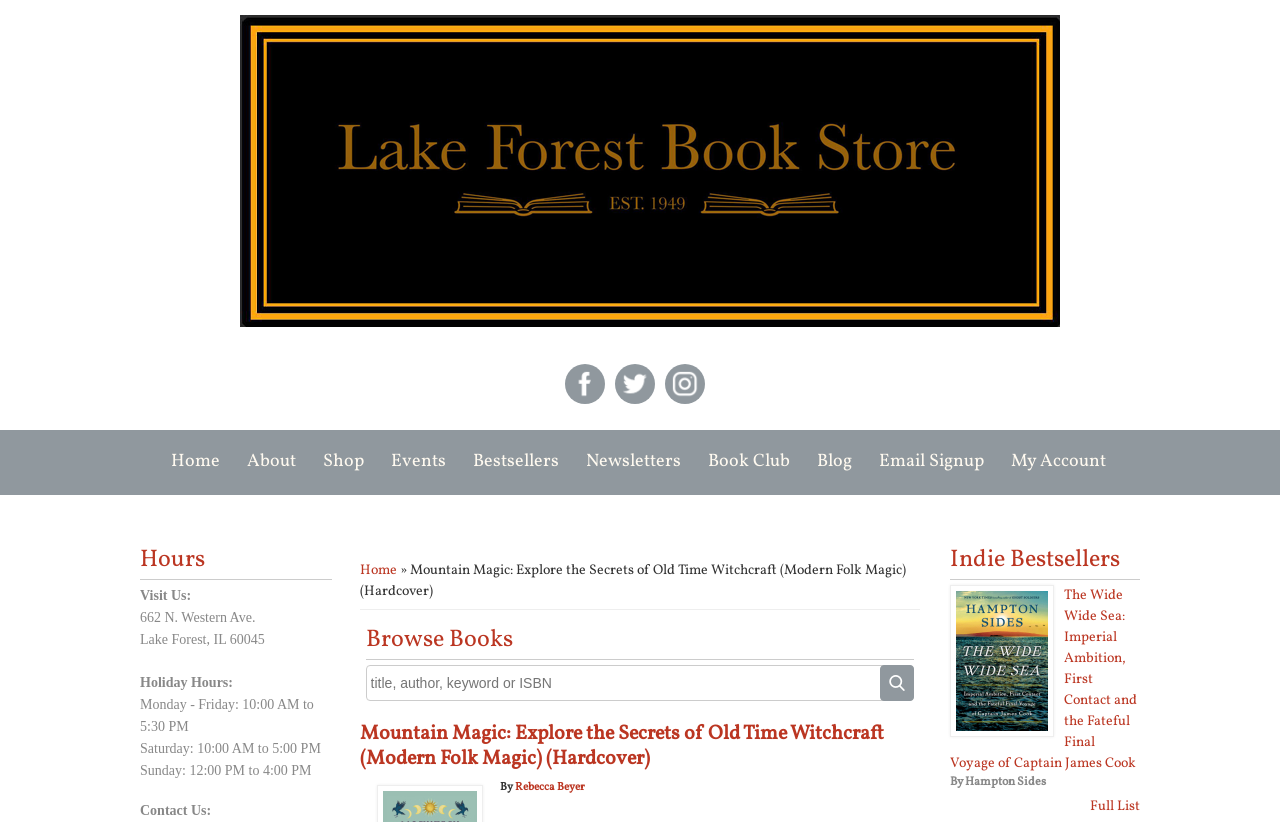Identify and extract the main heading of the webpage.

Mountain Magic: Explore the Secrets of Old Time Witchcraft (Modern Folk Magic) (Hardcover)